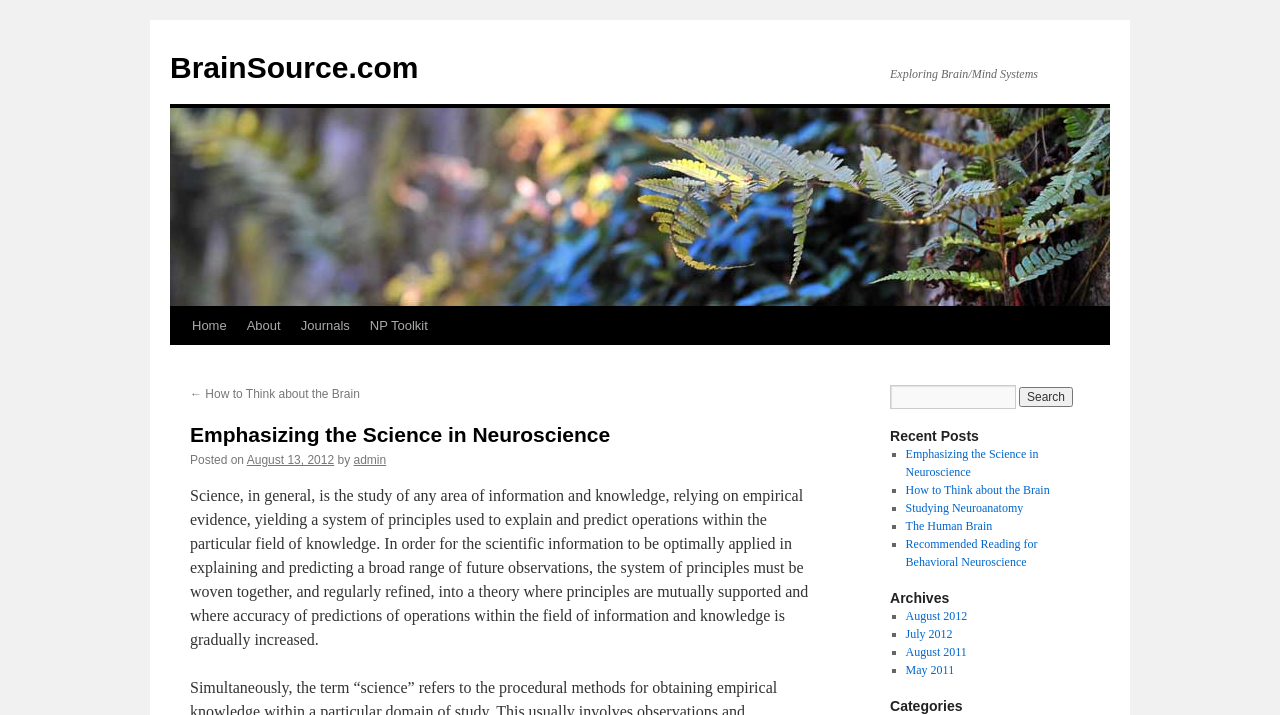What is the category of the post 'How to Think about the Brain'?
Answer the question with a detailed explanation, including all necessary information.

The category of the post 'How to Think about the Brain' is not specified on the webpage, as there is no category information provided for each post.